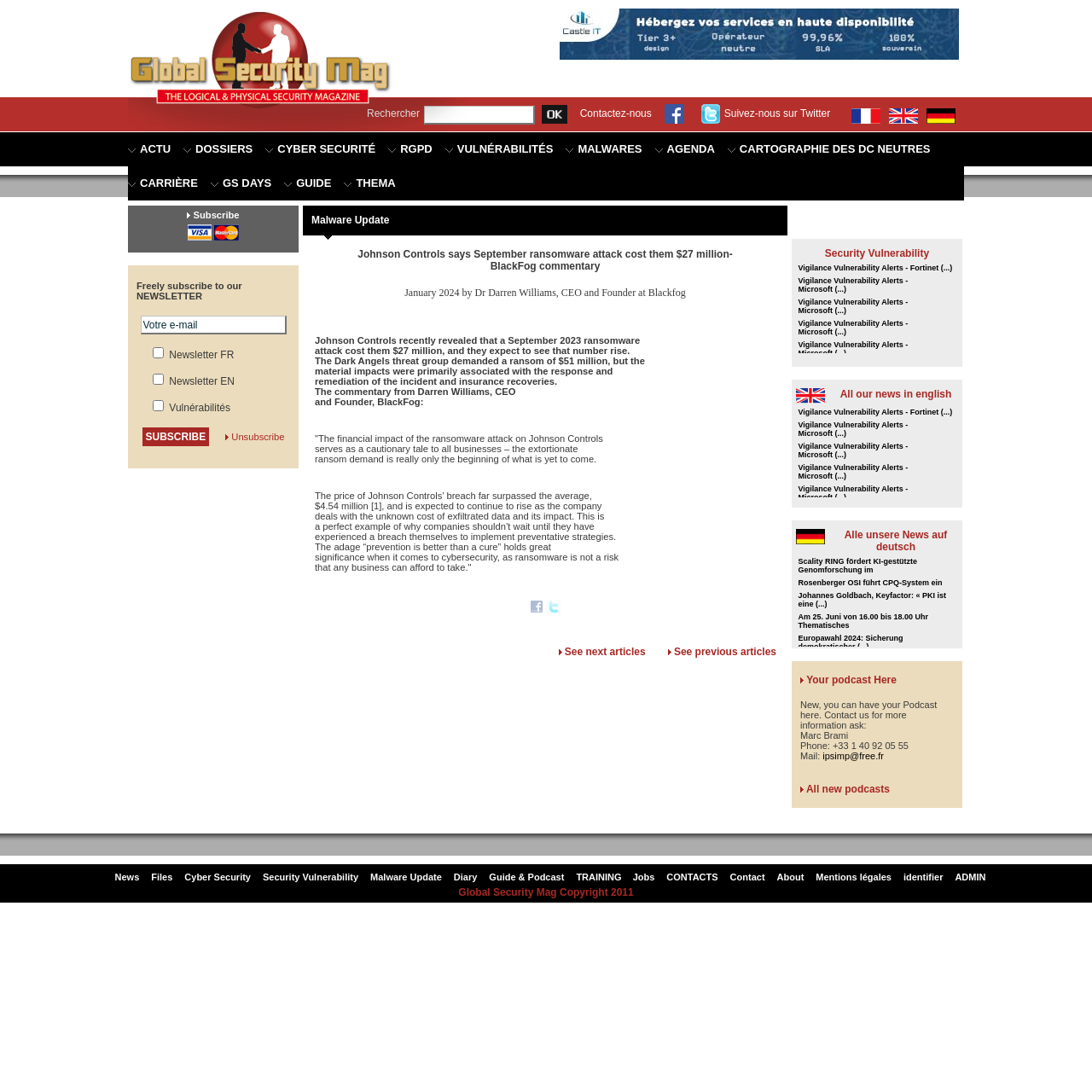Please provide a comprehensive response to the question based on the details in the image: What is the average cost of a breach?

According to the article, the average cost of a breach is $4.54 million, which is significantly lower than the cost of the breach experienced by Johnson Controls.